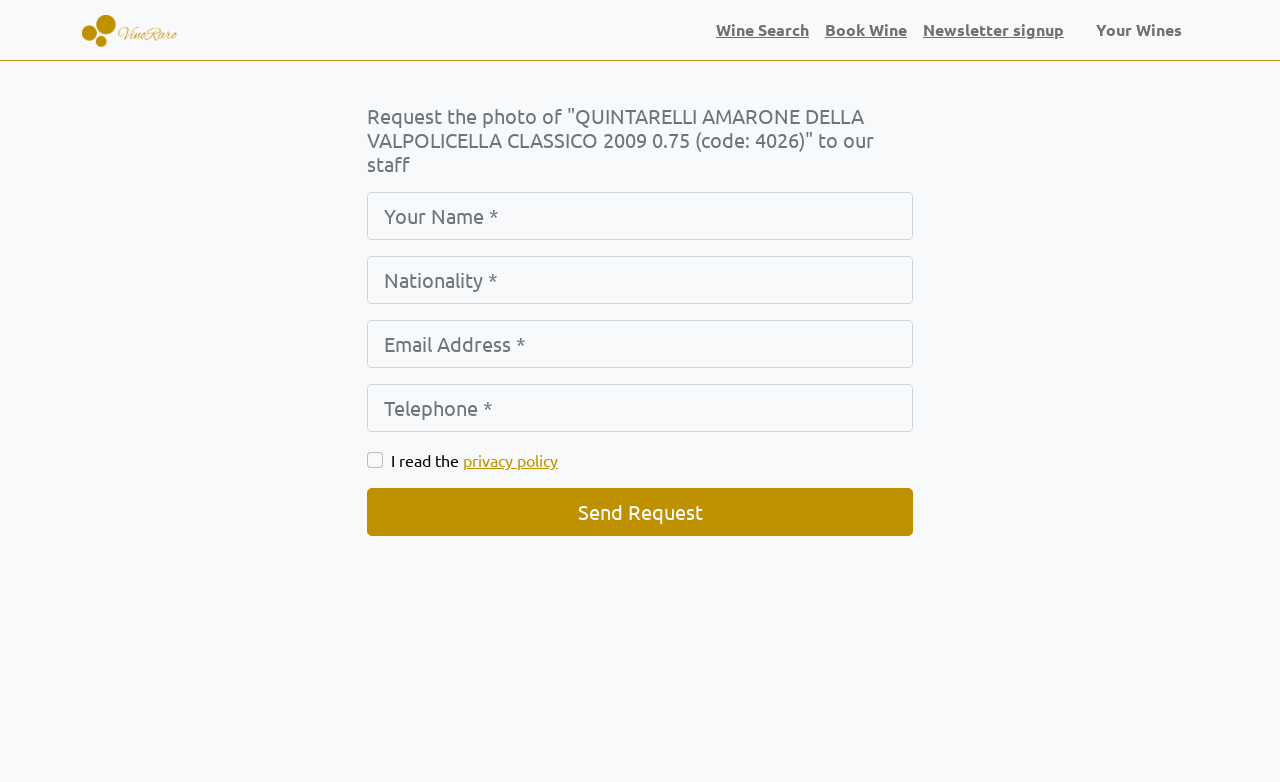Describe all the key features of the webpage in detail.

This webpage is a photo request form for a specific wine product, "QUINTARELLI AMARONE DELLA VALPOLICELLA CLASSICO 2009 0.75" with the code "4026". 

At the top left, there is a small image with a link. On the top right, there are four links: "Wine Search", "Book Wine", "Newsletter signup", and "Your Wines". 

Below these links, a prominent heading is displayed, stating the purpose of the form. 

Underneath the heading, there are four required textboxes to input "Your Name", "Nationality", "Email Address", and "Telephone". 

Below the textboxes, there is an unchecked checkbox with a link to the "privacy policy" next to it. 

Finally, at the bottom, there is a "Send Request" button.